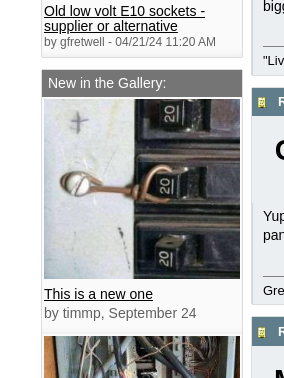Describe all the elements in the image with great detail.

The image showcases a close-up view of electrical circuit breakers, highlighting a new addition to the gallery titled "This is a new one." The featured image was contributed by a user named timmp on September 24. This visual presents critical components used in low volt E10 socket systems, possibly indicating an inquiry about suppliers or alternatives for such sockets. It accompanies a post discussing "Old low volt E10 sockets," originally shared by user gfretwell and dated April 21, 2024. The combination of these visuals and insights emphasizes community engagement and information exchange regarding electrical components, showcasing the collaborative nature of the platform.